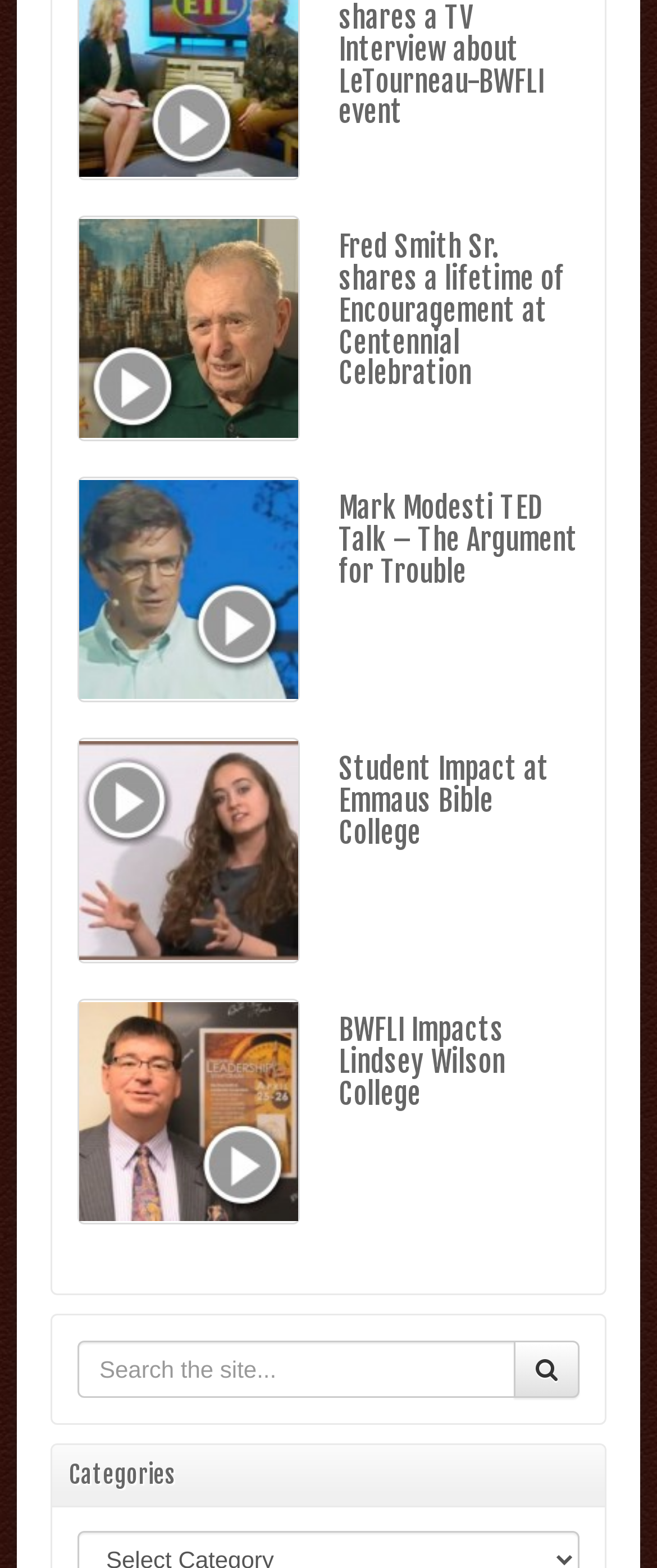Find the bounding box of the UI element described as: "BWFLI Impacts Lindsey Wilson College". The bounding box coordinates should be given as four float values between 0 and 1, i.e., [left, top, right, bottom].

[0.515, 0.645, 0.769, 0.71]